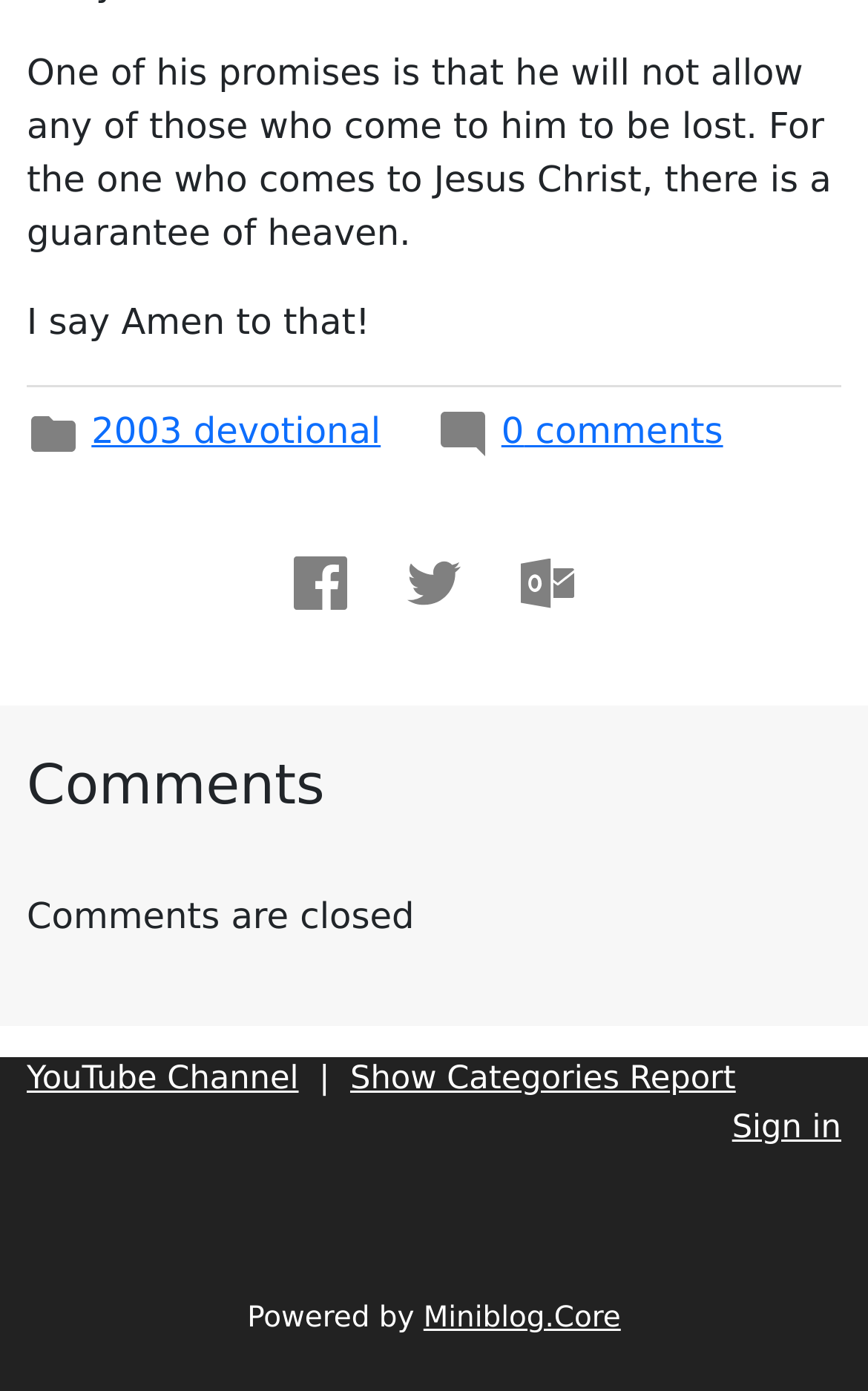Find and provide the bounding box coordinates for the UI element described here: "Share on Facebook". The coordinates should be given as four float numbers between 0 and 1: [left, top, right, bottom].

[0.309, 0.382, 0.427, 0.457]